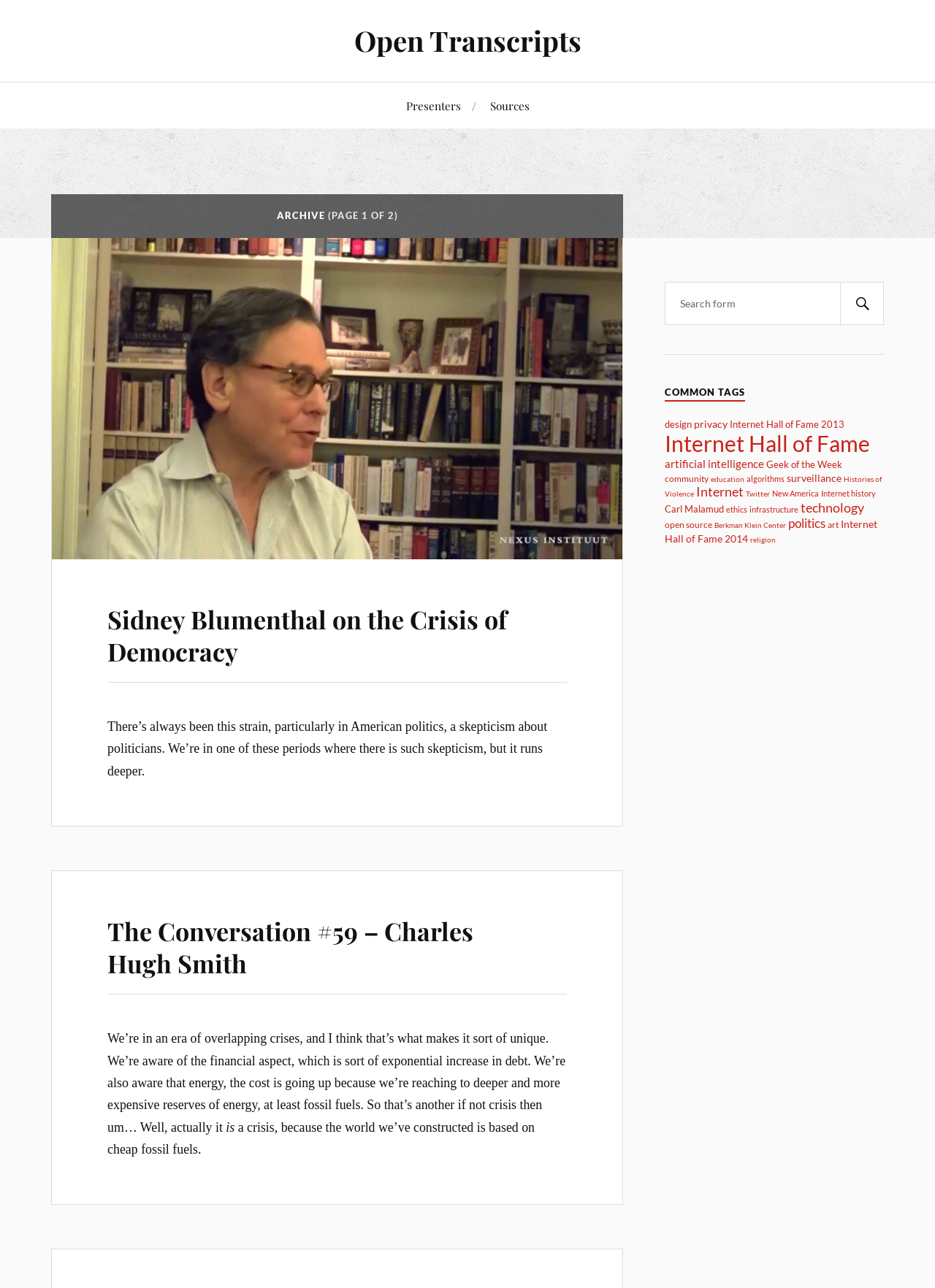Find the bounding box of the UI element described as follows: "Internet Hall of Fame 2013".

[0.781, 0.325, 0.903, 0.334]